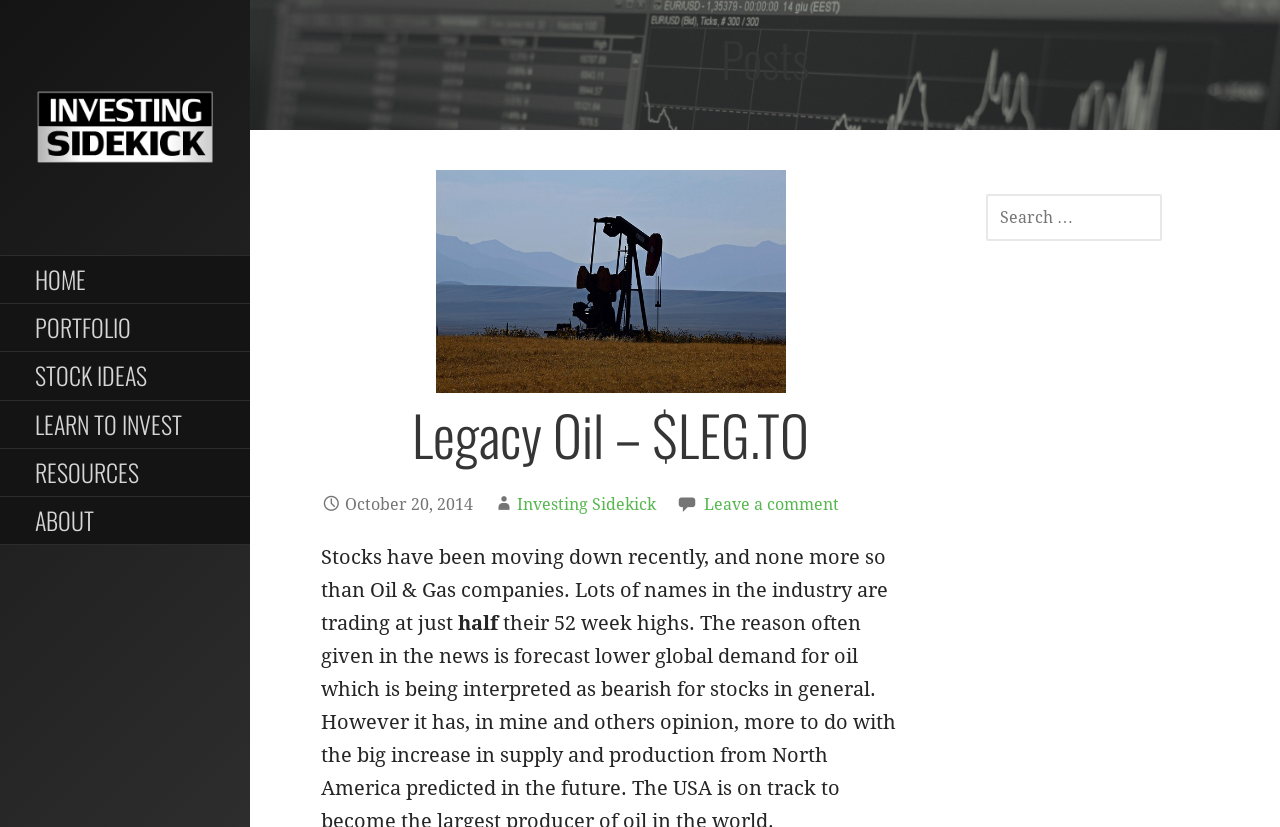What is the headline of the webpage?

Legacy Oil – $LEG.TO